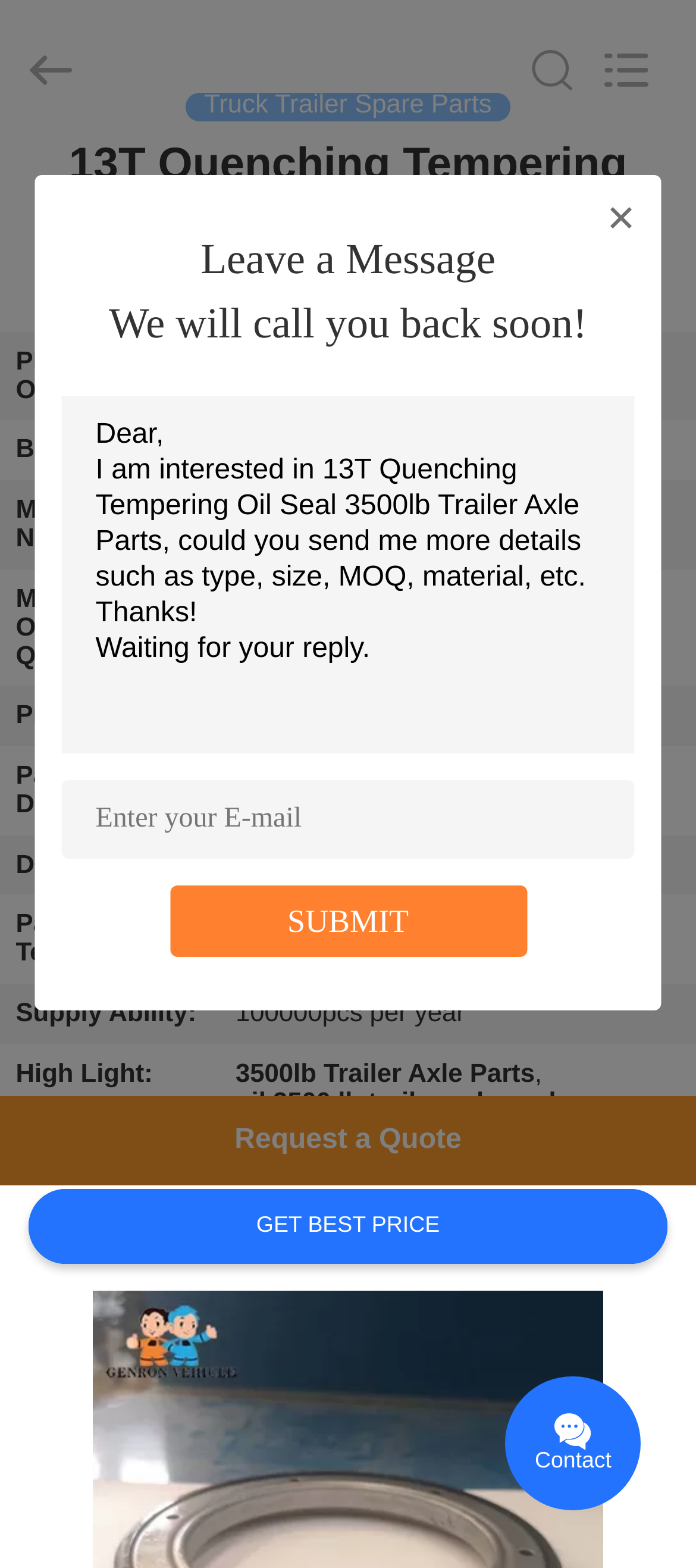Provide the bounding box coordinates of the section that needs to be clicked to accomplish the following instruction: "Get the best price."

[0.04, 0.758, 0.96, 0.806]